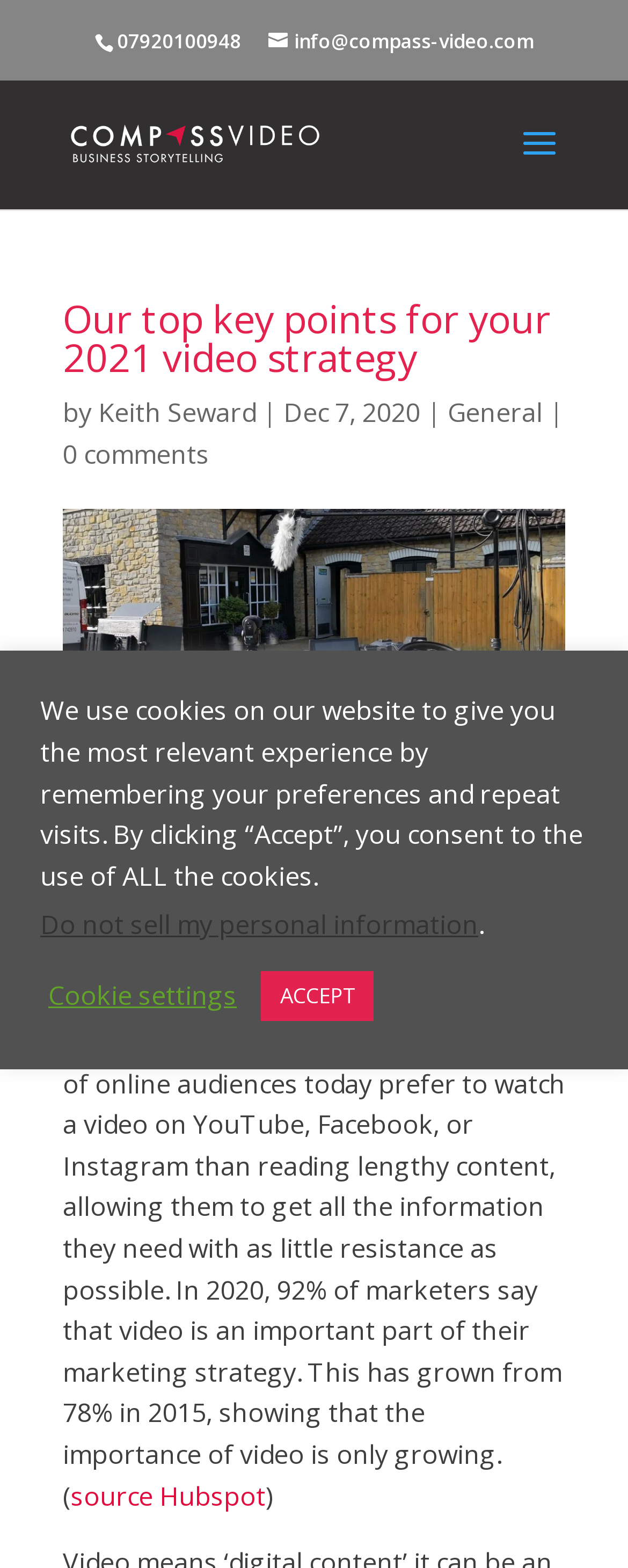Please identify the bounding box coordinates of the element's region that should be clicked to execute the following instruction: "Contact us through email". The bounding box coordinates must be four float numbers between 0 and 1, i.e., [left, top, right, bottom].

[0.427, 0.017, 0.85, 0.035]